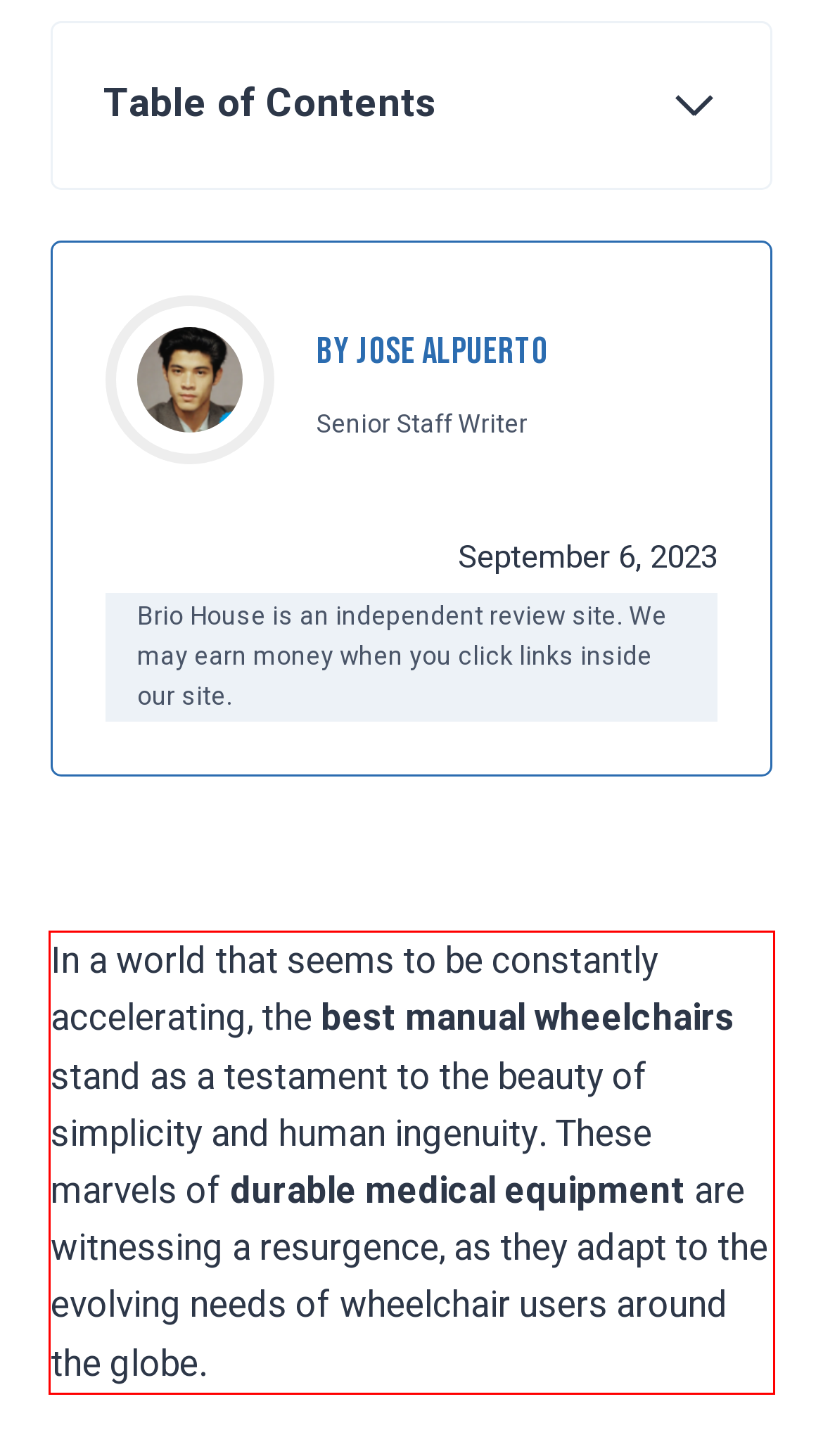There is a screenshot of a webpage with a red bounding box around a UI element. Please use OCR to extract the text within the red bounding box.

In a world that seems to be constantly accelerating, the best manual wheelchairs stand as a testament to the beauty of simplicity and human ingenuity. These marvels of durable medical equipment are witnessing a resurgence, as they adapt to the evolving needs of wheelchair users around the globe.